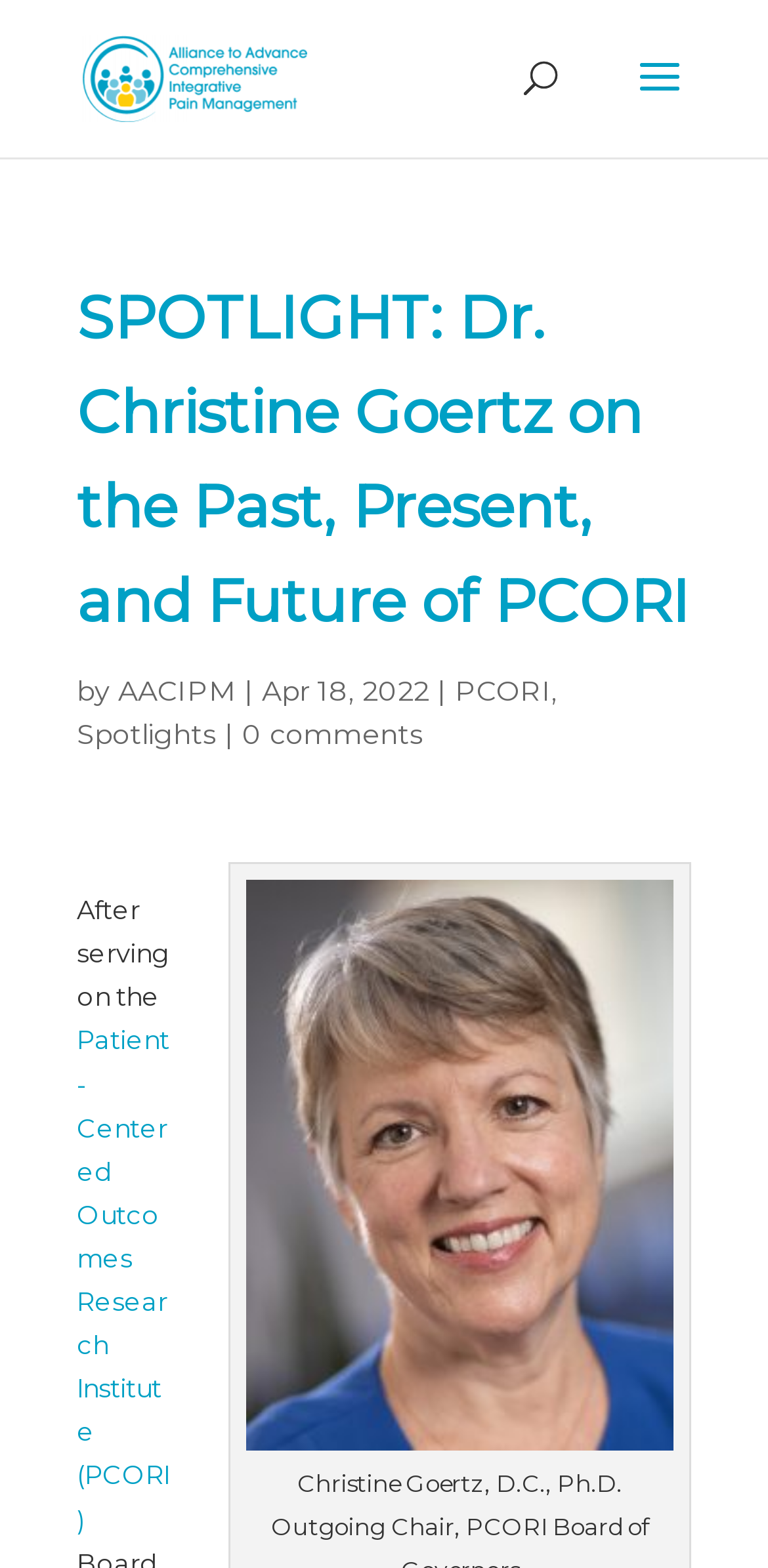Can you give a detailed response to the following question using the information from the image? Who is the author of the spotlight?

I found the heading element with the text 'SPOTLIGHT: Dr. Christine Goertz on the Past, Present, and Future of PCORI', which indicates that Dr. Christine Goertz is the author of the spotlight.